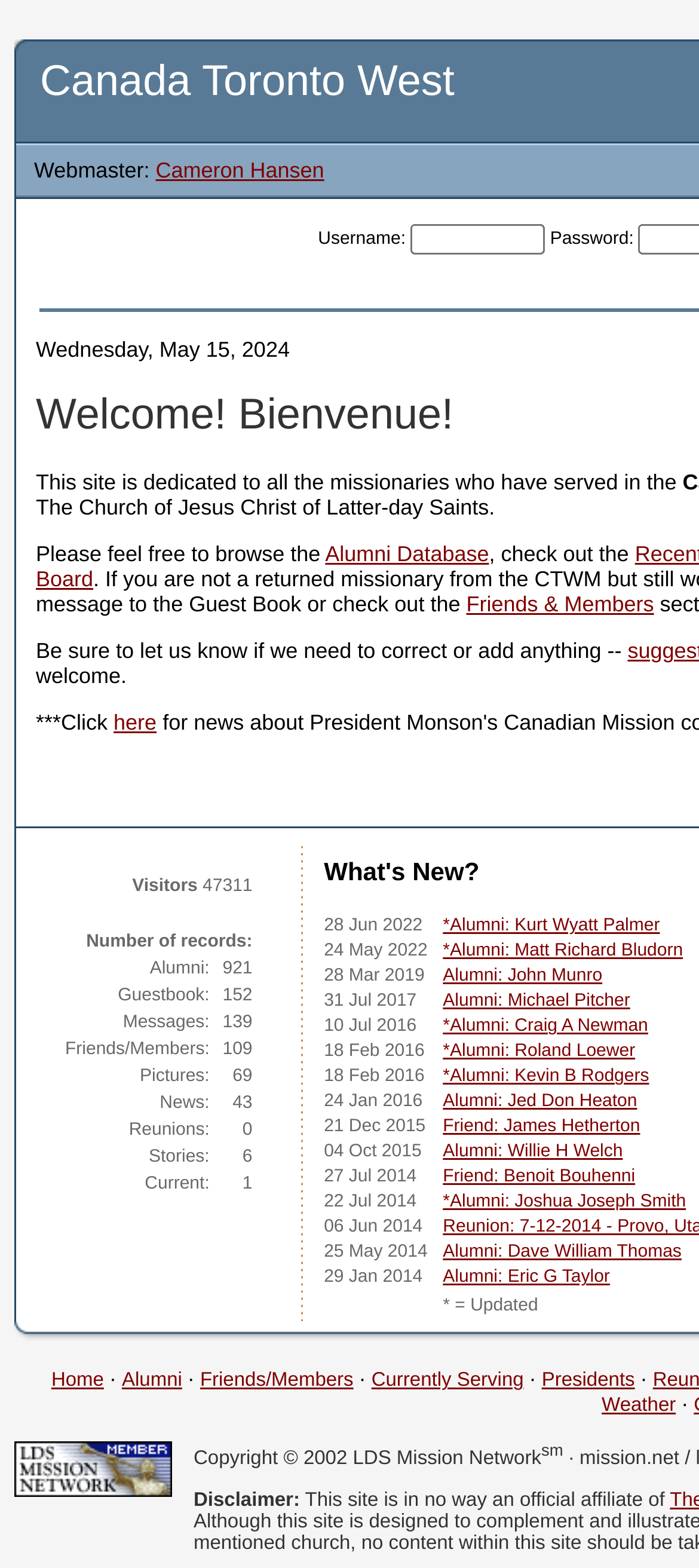Pinpoint the bounding box coordinates of the element to be clicked to execute the instruction: "Click Cameron Hansen".

[0.223, 0.101, 0.464, 0.117]